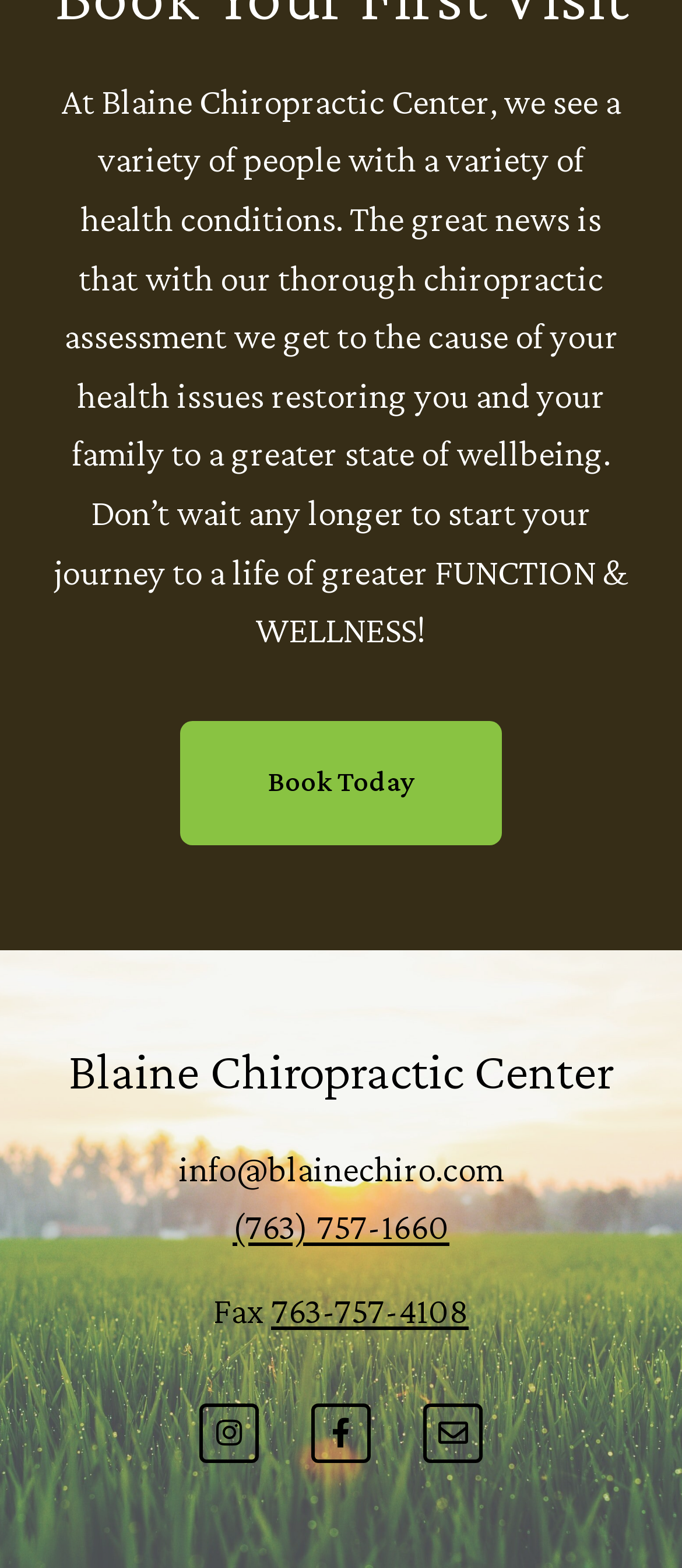Provide the bounding box for the UI element matching this description: "(763) 757-1660".

[0.341, 0.769, 0.659, 0.796]